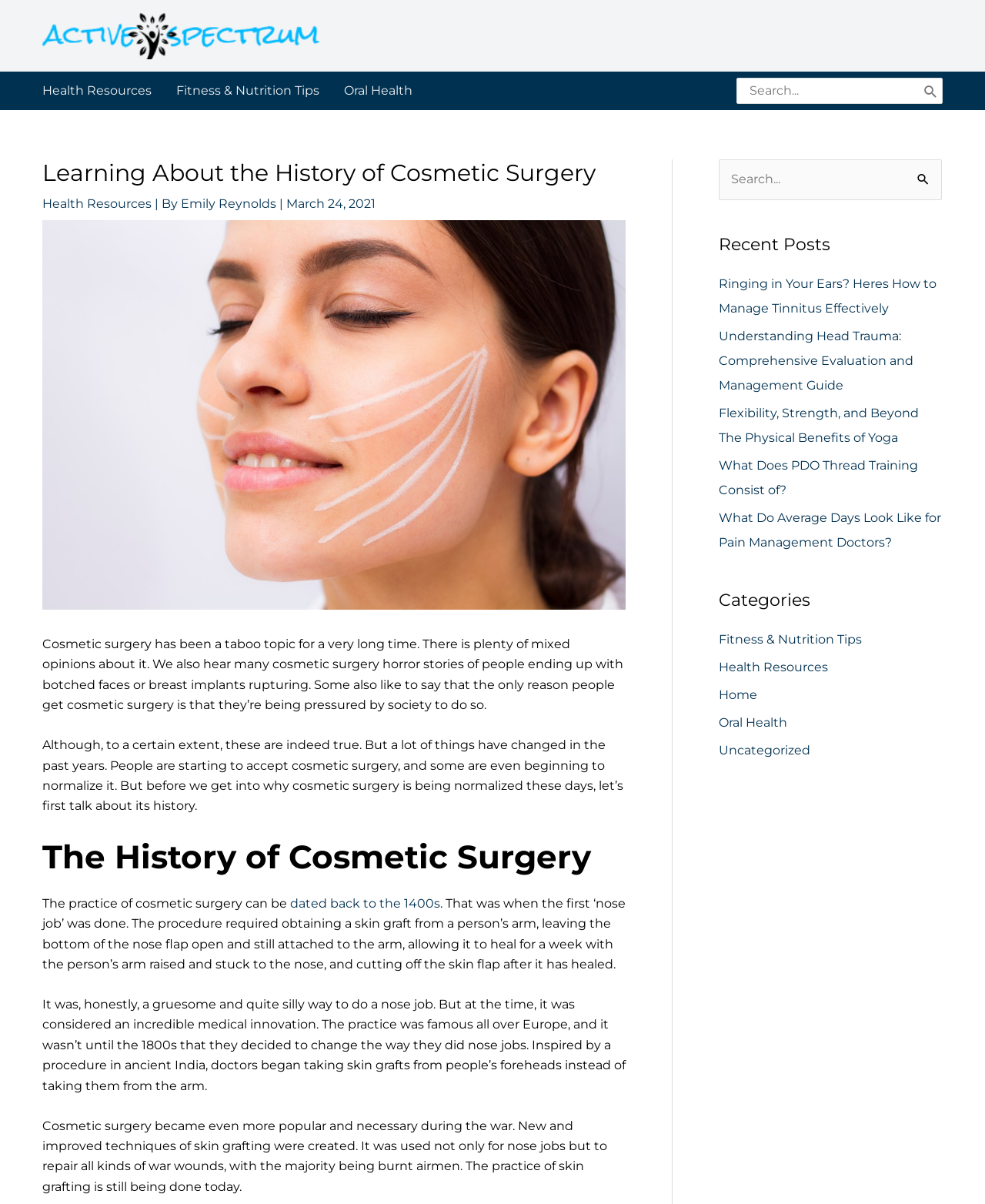Identify the bounding box for the UI element that is described as follows: "Uncategorized".

[0.73, 0.617, 0.823, 0.629]